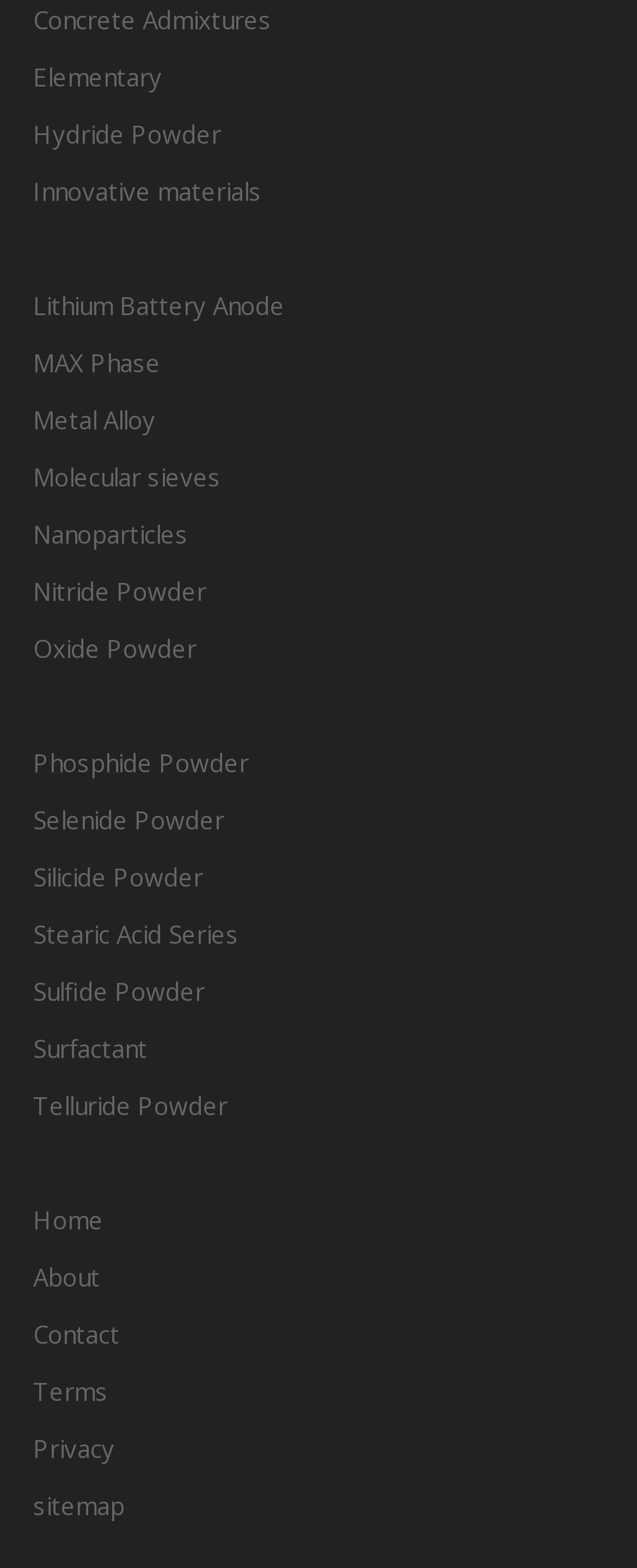Respond to the question below with a concise word or phrase:
How many links are there in the top section?

19